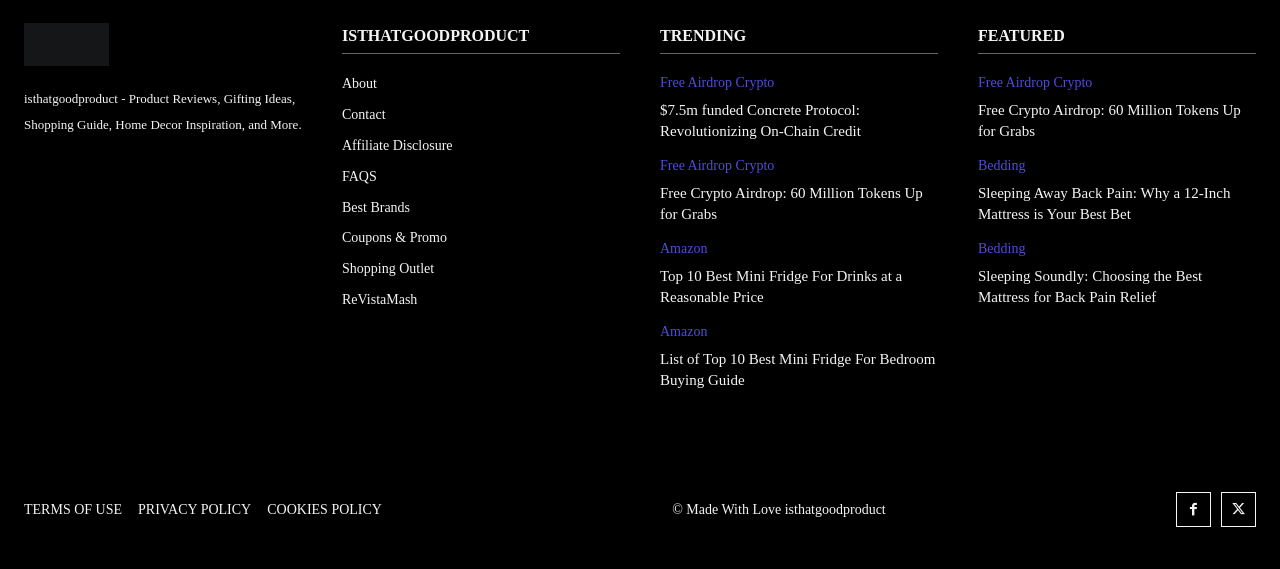What is the topic of the article with the heading 'Sleeping Away Back Pain: Why a 12-Inch Mattress is Your Best Bet'?
Using the image, provide a detailed and thorough answer to the question.

The article with the heading 'Sleeping Away Back Pain: Why a 12-Inch Mattress is Your Best Bet' is located in the 'FEATURED' section, and its topic is related to choosing a mattress for back pain relief.